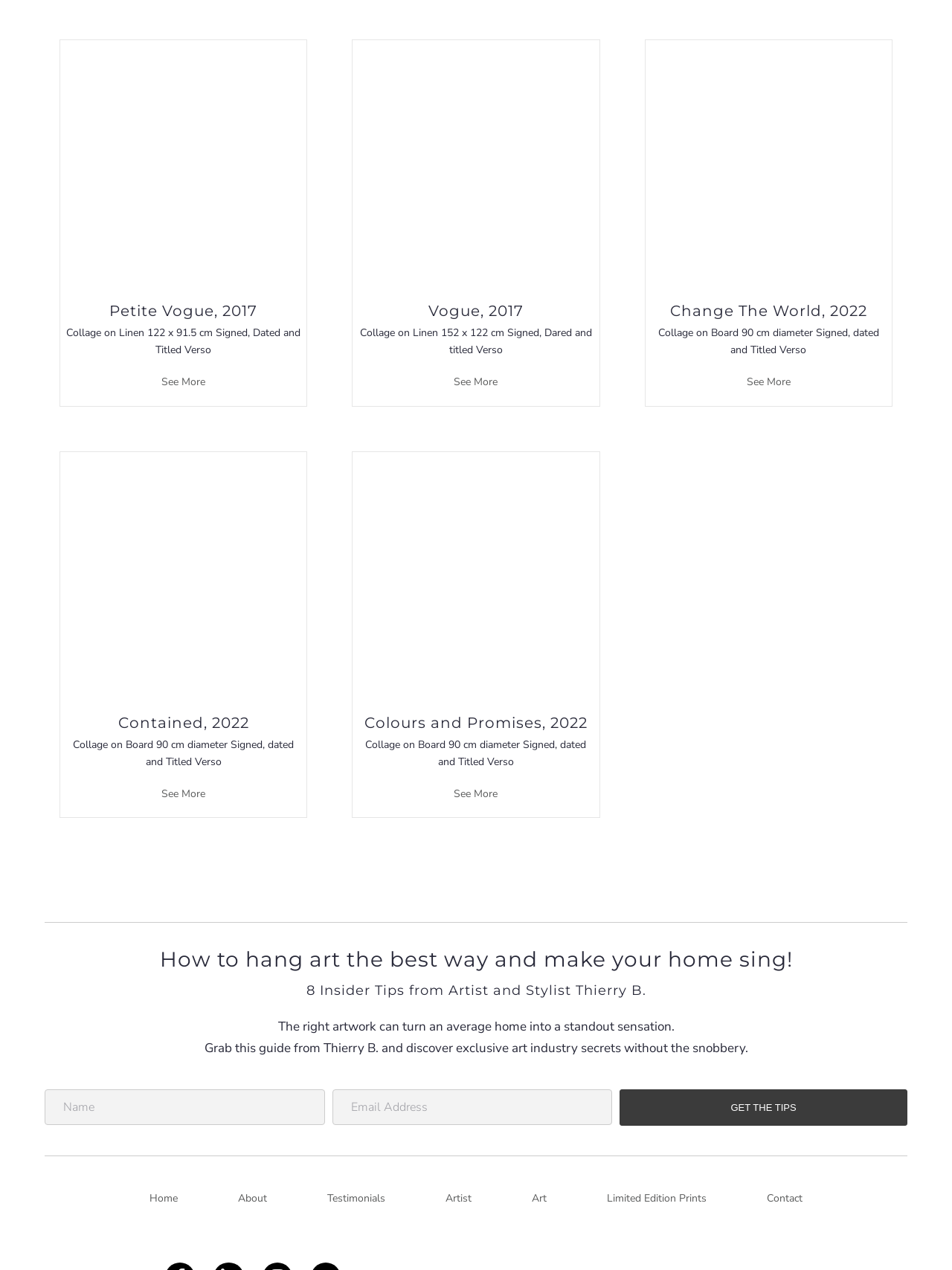Give a one-word or one-phrase response to the question: 
What is the purpose of the textbox with the label 'Name'?

To input name